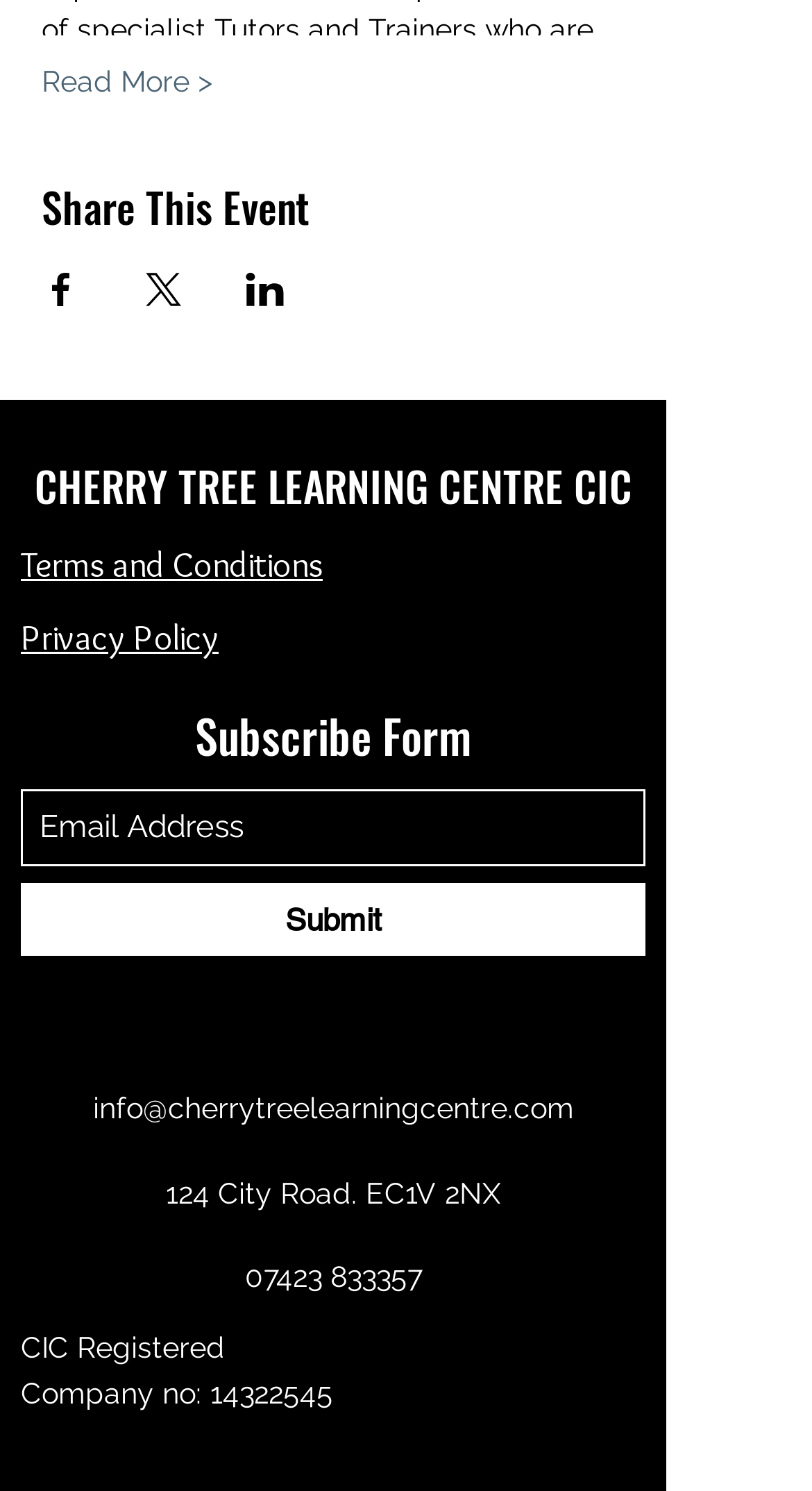Locate the bounding box coordinates of the clickable area to execute the instruction: "Explore job opportunities". Provide the coordinates as four float numbers between 0 and 1, represented as [left, top, right, bottom].

None